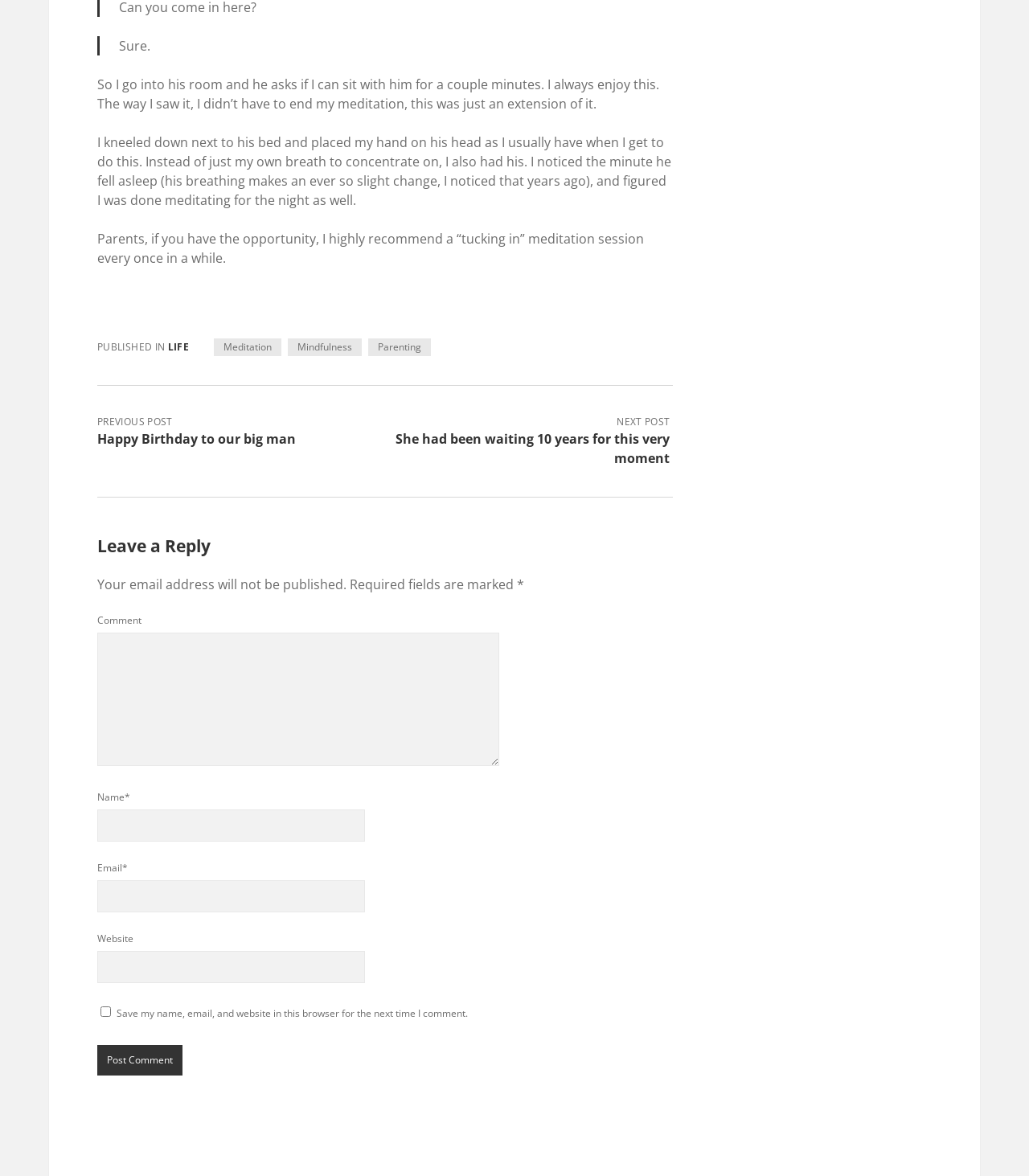Determine the bounding box coordinates for the HTML element mentioned in the following description: "parent_node: Website name="url"". The coordinates should be a list of four floats ranging from 0 to 1, represented as [left, top, right, bottom].

[0.095, 0.771, 0.355, 0.798]